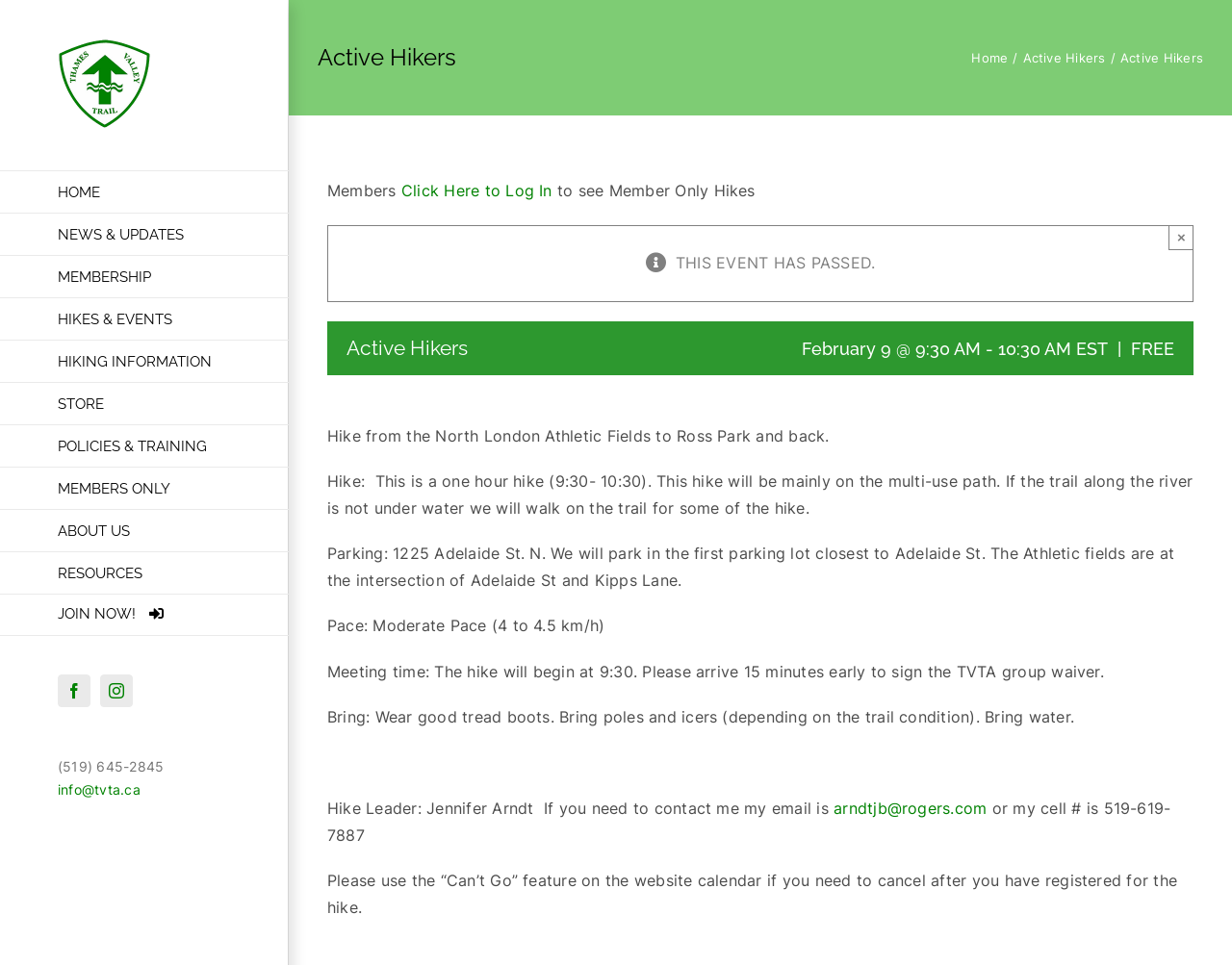What is the hike duration?
Based on the image, give a concise answer in the form of a single word or short phrase.

One hour